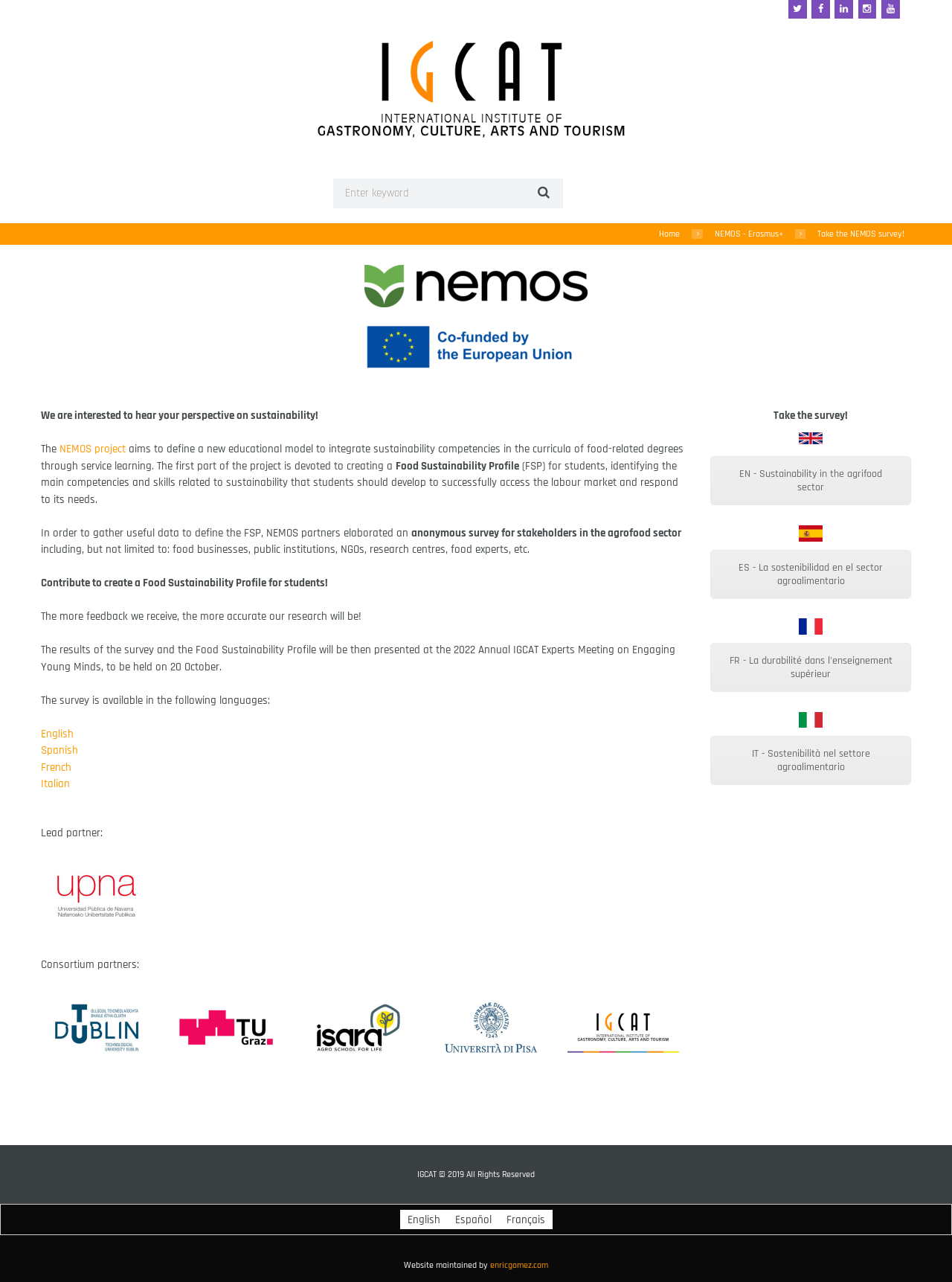Give a one-word or short phrase answer to this question: 
Who is the lead partner of the NEMOS project?

UPNA